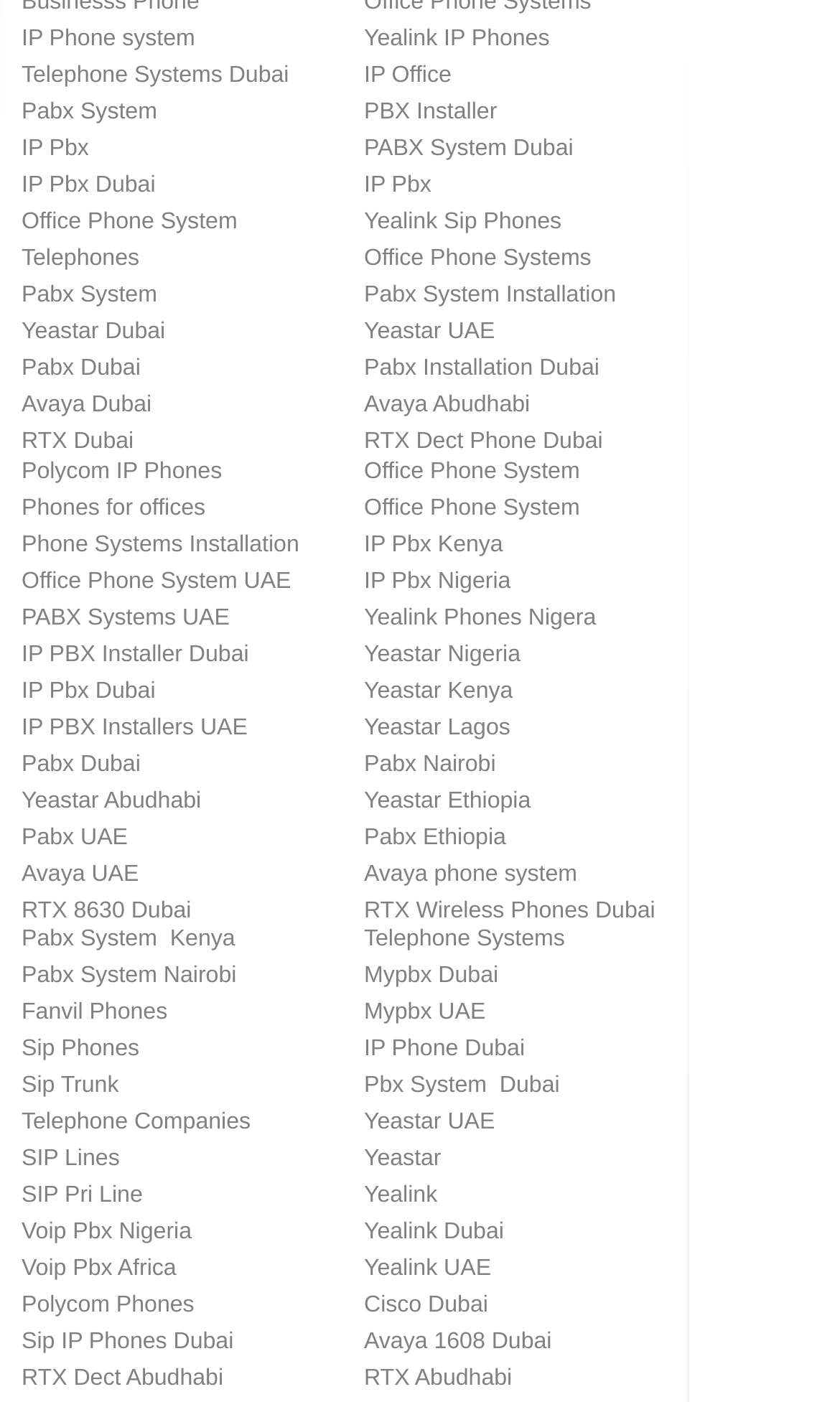Answer the following inquiry with a single word or phrase:
What is the common theme among the products listed?

Office phone systems